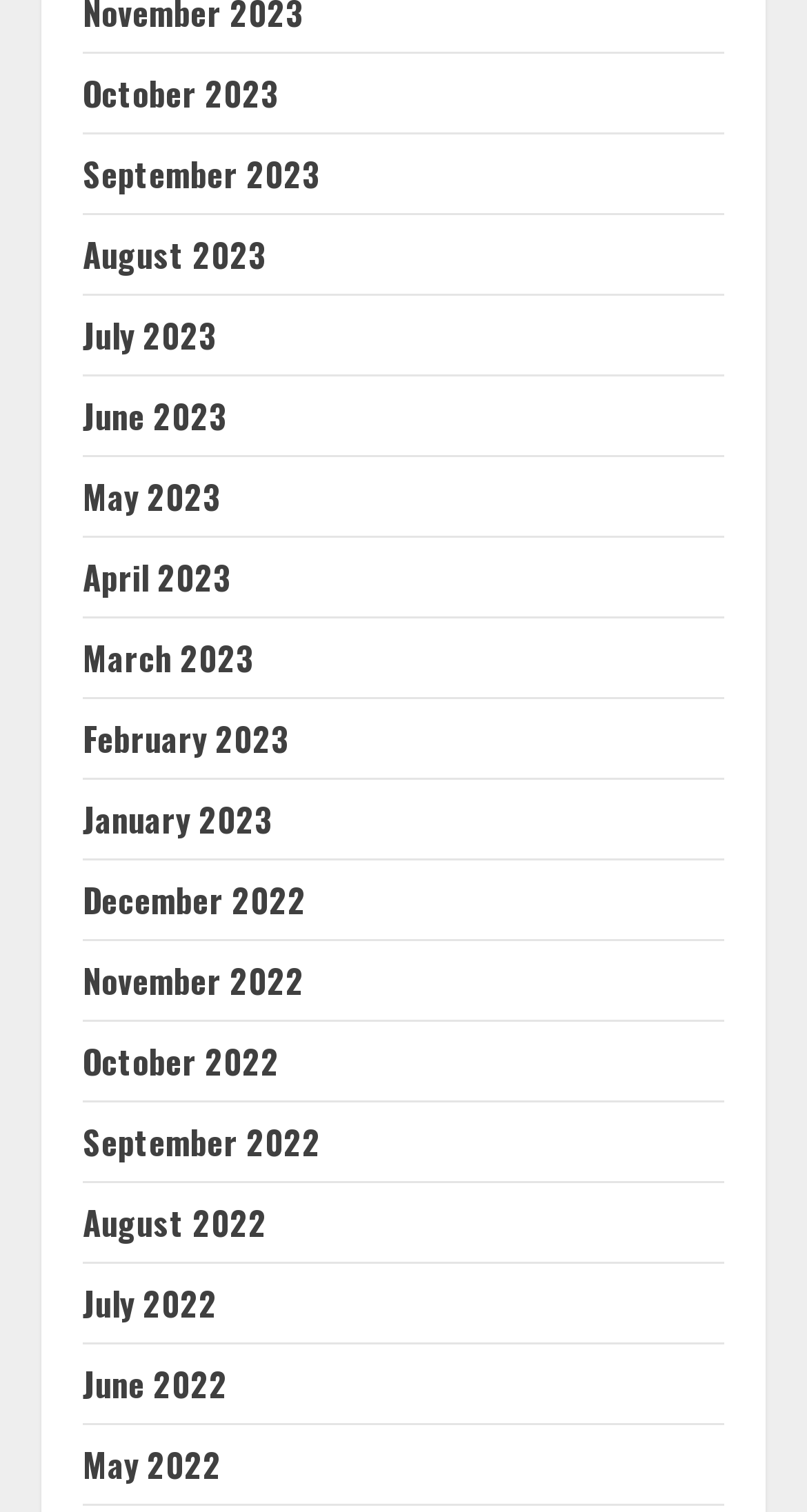Using the element description: "February 2023", determine the bounding box coordinates for the specified UI element. The coordinates should be four float numbers between 0 and 1, [left, top, right, bottom].

[0.103, 0.472, 0.359, 0.505]